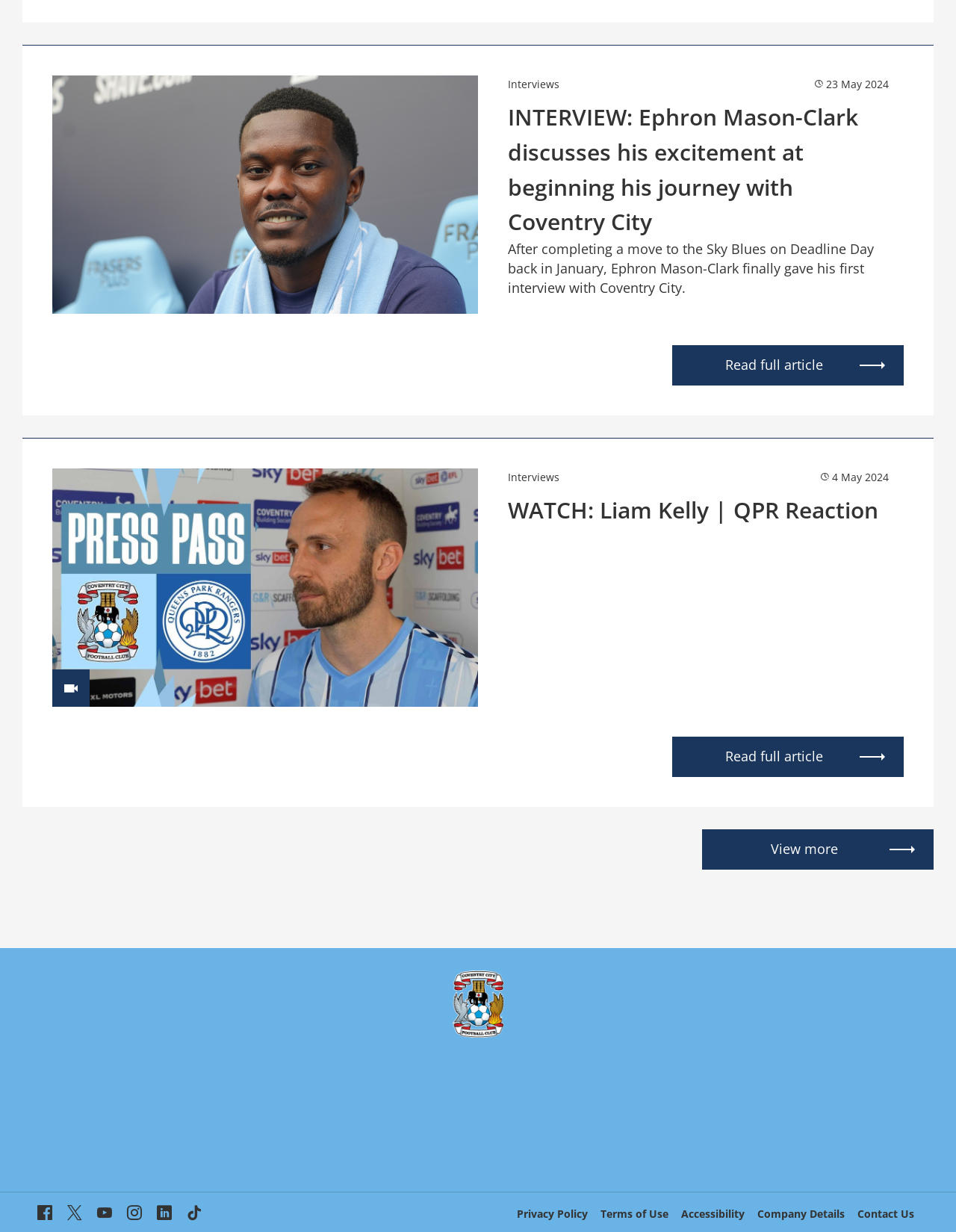Locate the bounding box coordinates of the area that needs to be clicked to fulfill the following instruction: "Go to Facebook". The coordinates should be in the format of four float numbers between 0 and 1, namely [left, top, right, bottom].

[0.039, 0.977, 0.055, 0.994]